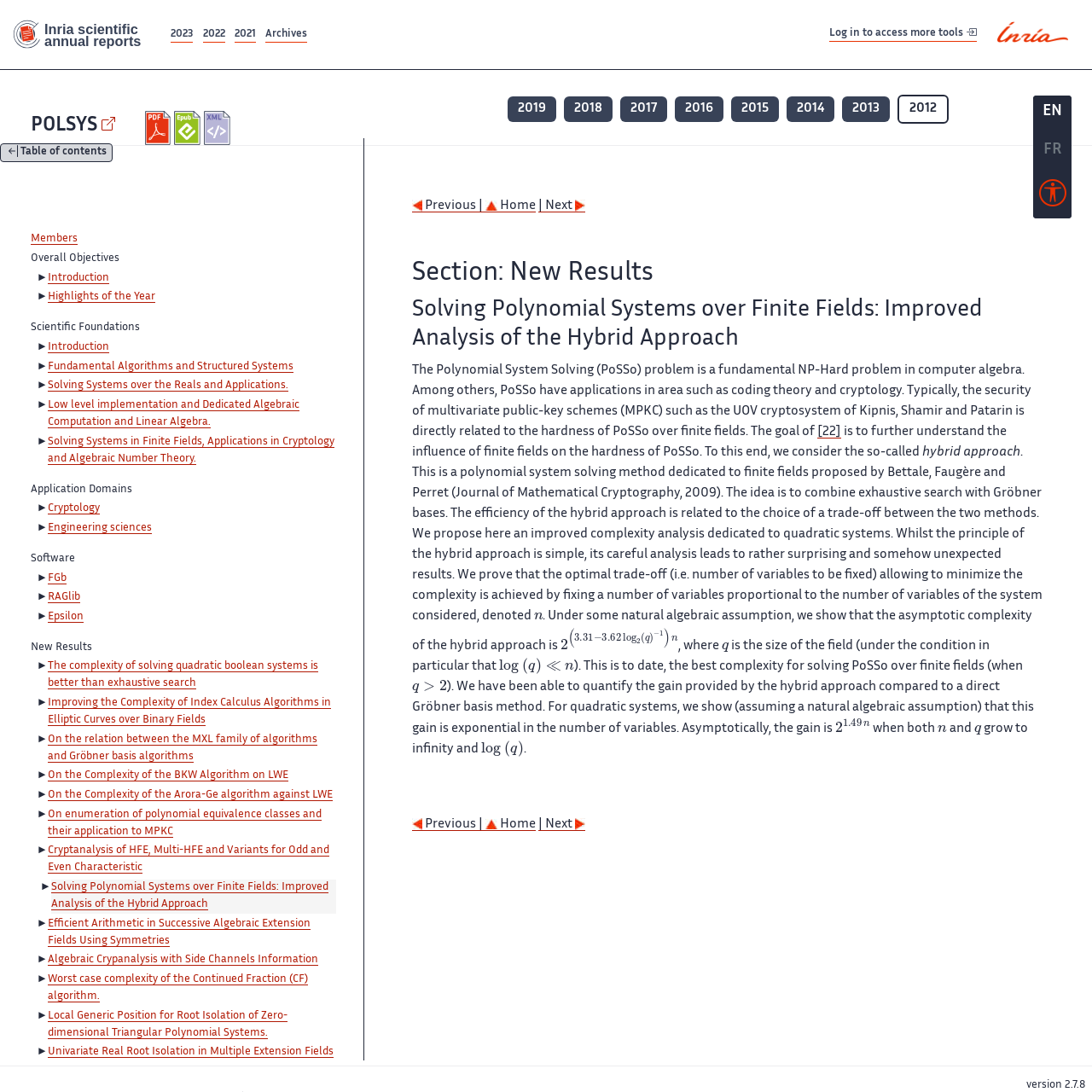Specify the bounding box coordinates (top-left x, top-left y, bottom-right x, bottom-right y) of the UI element in the screenshot that matches this description: parent_node: Penal Debe Regional Corporation

None